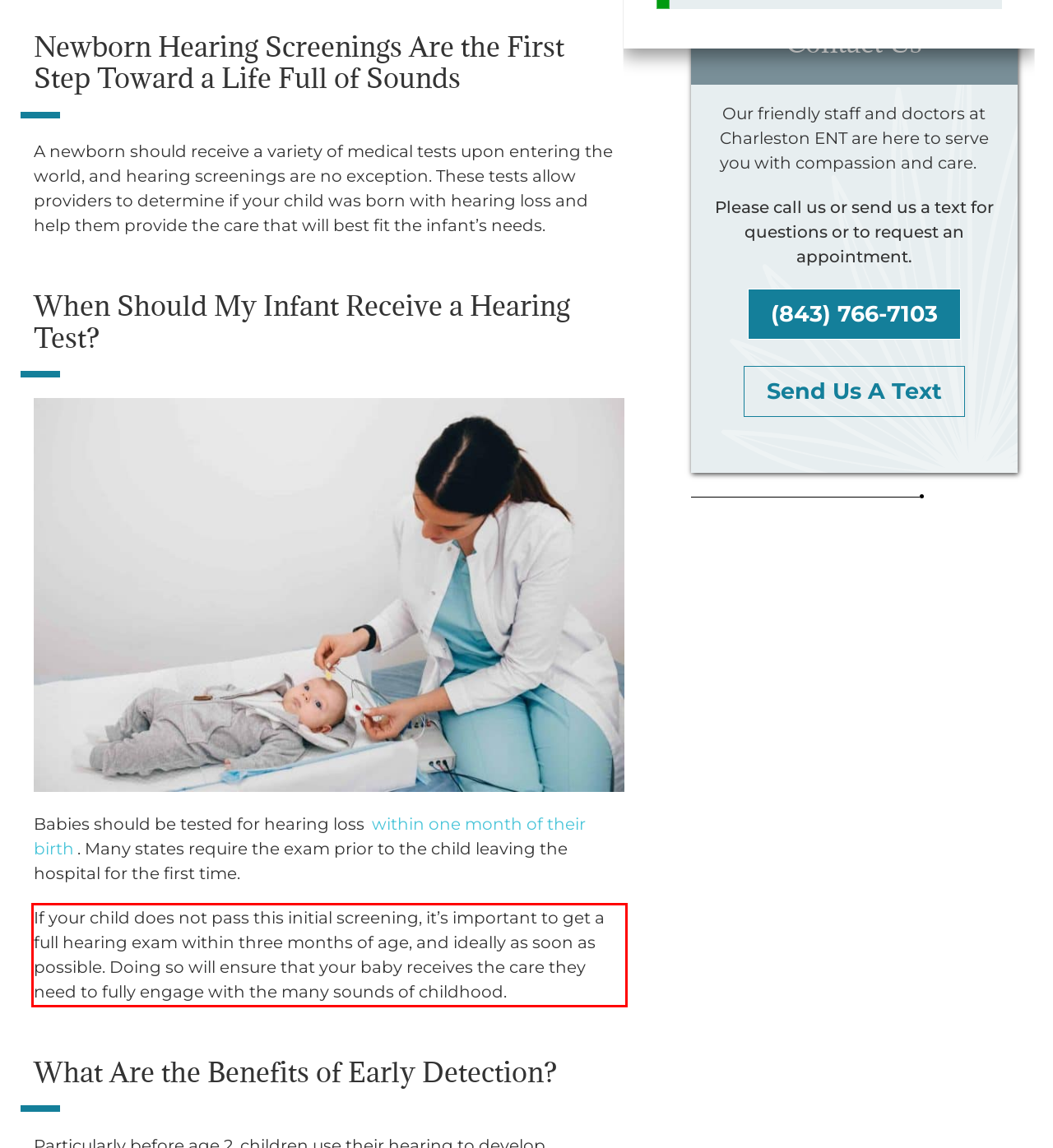You have a screenshot of a webpage with a red bounding box. Use OCR to generate the text contained within this red rectangle.

If your child does not pass this initial screening, it’s important to get a full hearing exam within three months of age, and ideally as soon as possible. Doing so will ensure that your baby receives the care they need to fully engage with the many sounds of childhood.